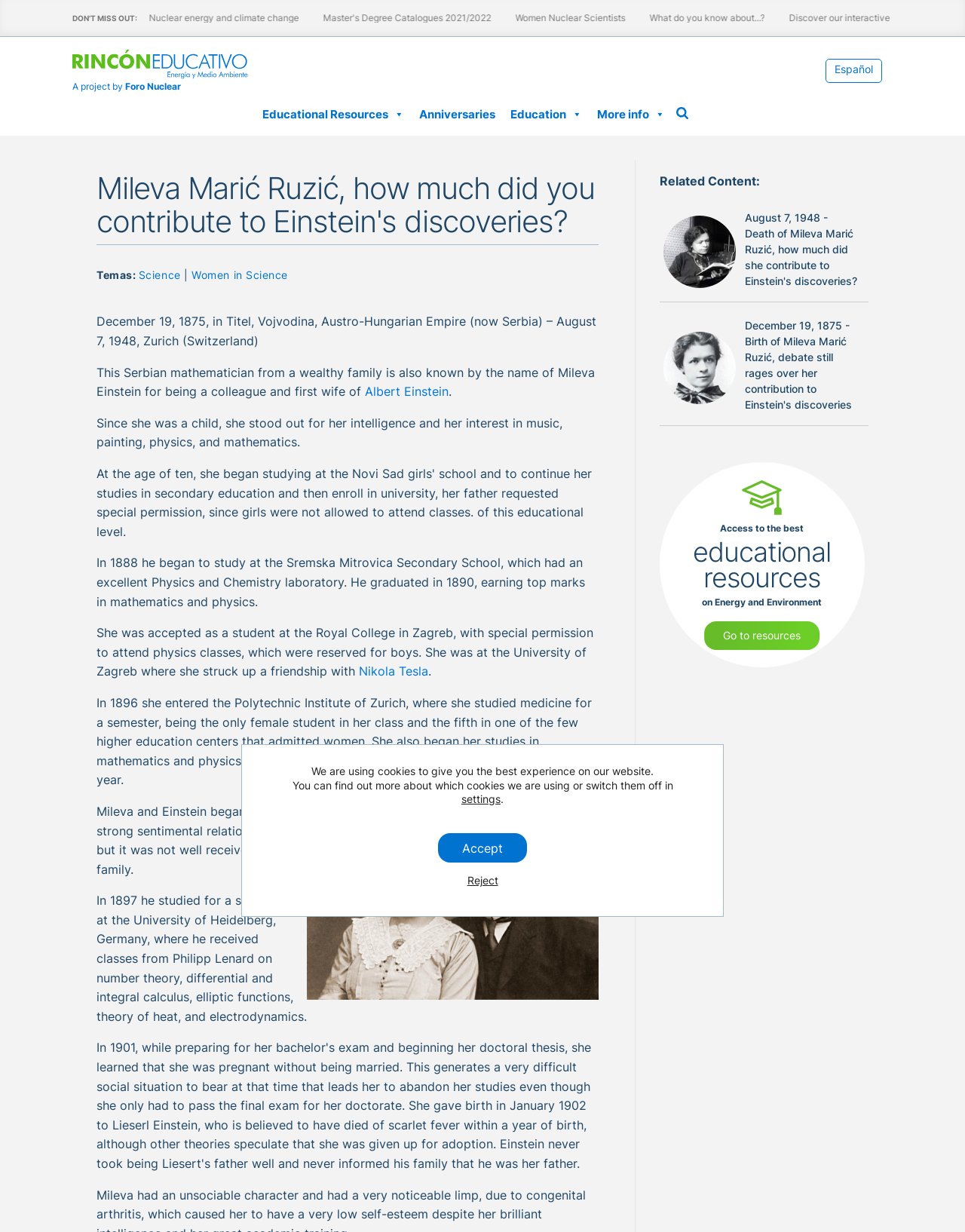Determine the bounding box coordinates for the element that should be clicked to follow this instruction: "Read about Mileva Marić Ruzić's life". The coordinates should be given as four float numbers between 0 and 1, in the format [left, top, right, bottom].

[0.1, 0.255, 0.618, 0.283]